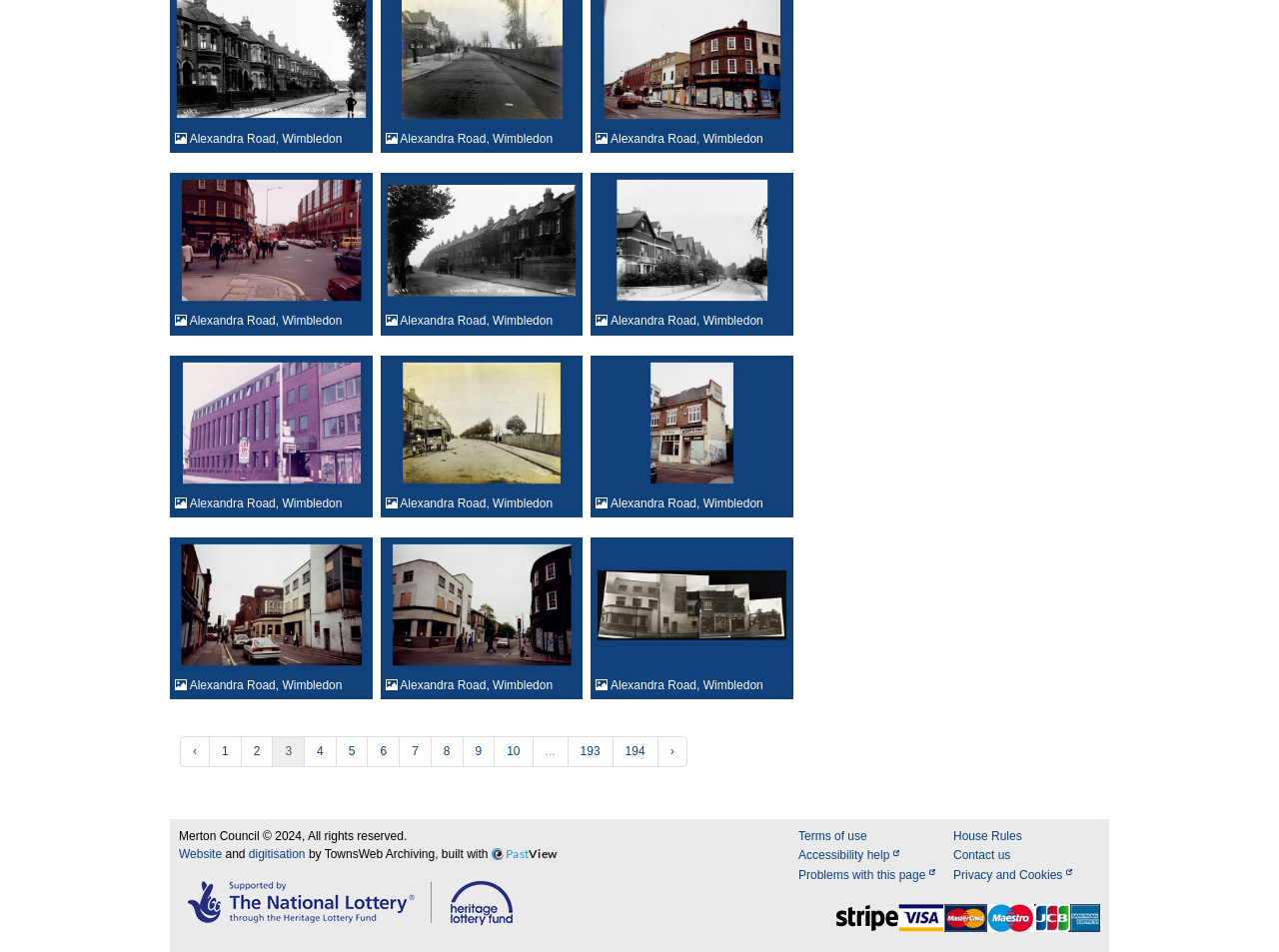What is the copyright year mentioned at the bottom of the webpage?
Based on the image, answer the question with as much detail as possible.

The webpage contains a static text element with the content 'Merton Council © 2024, All rights reserved.', which indicates the copyright year.